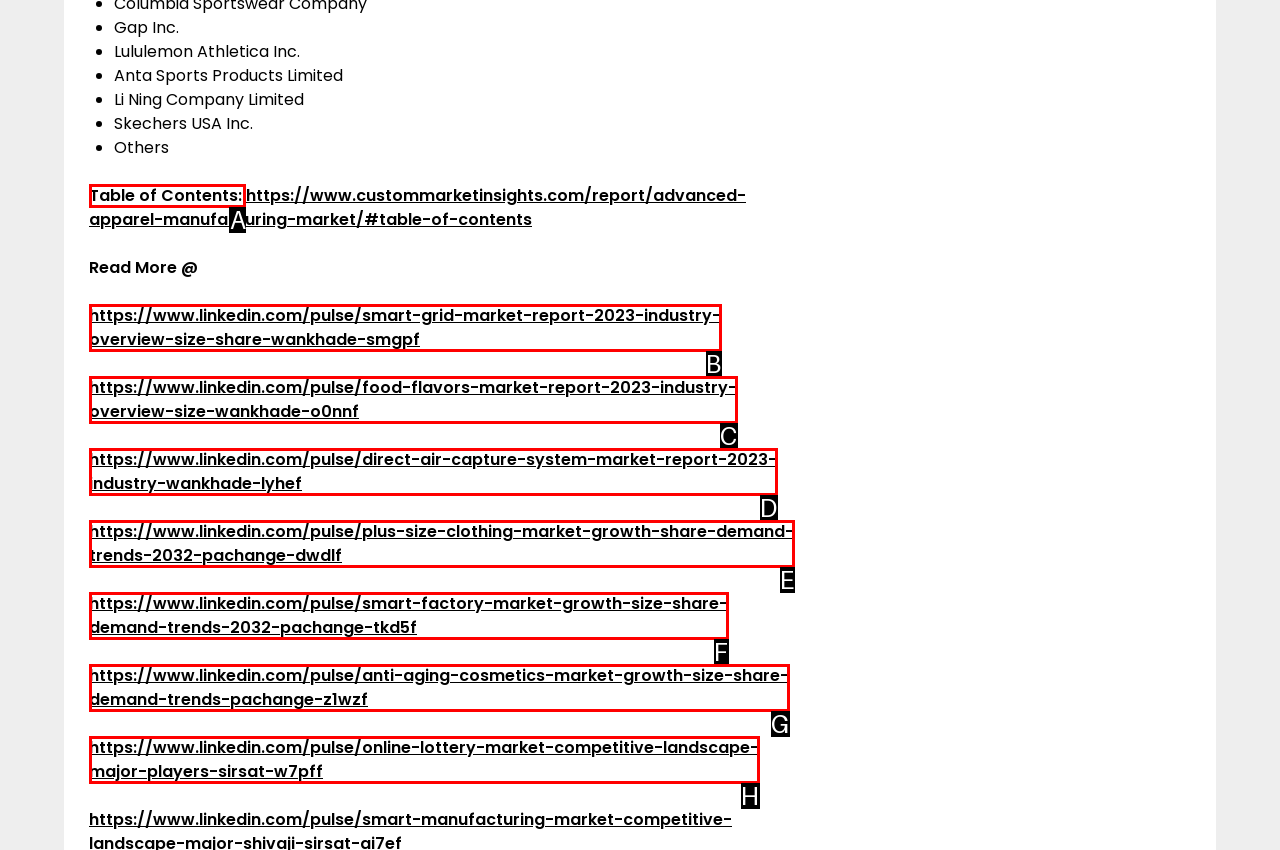Figure out which option to click to perform the following task: Click on 'Table of Contents'
Provide the letter of the correct option in your response.

A